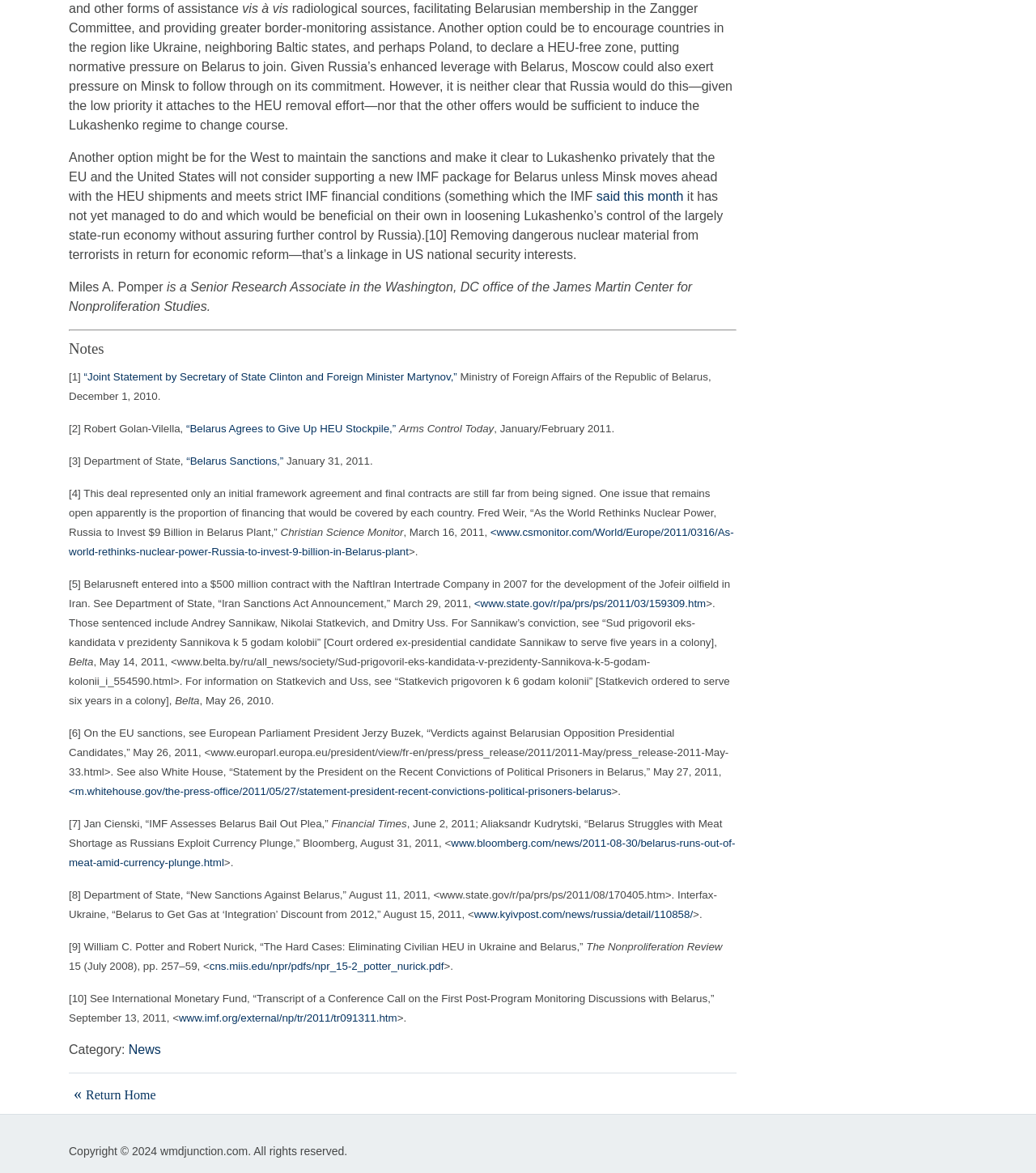Give a short answer to this question using one word or a phrase:
What is the category of the article?

News